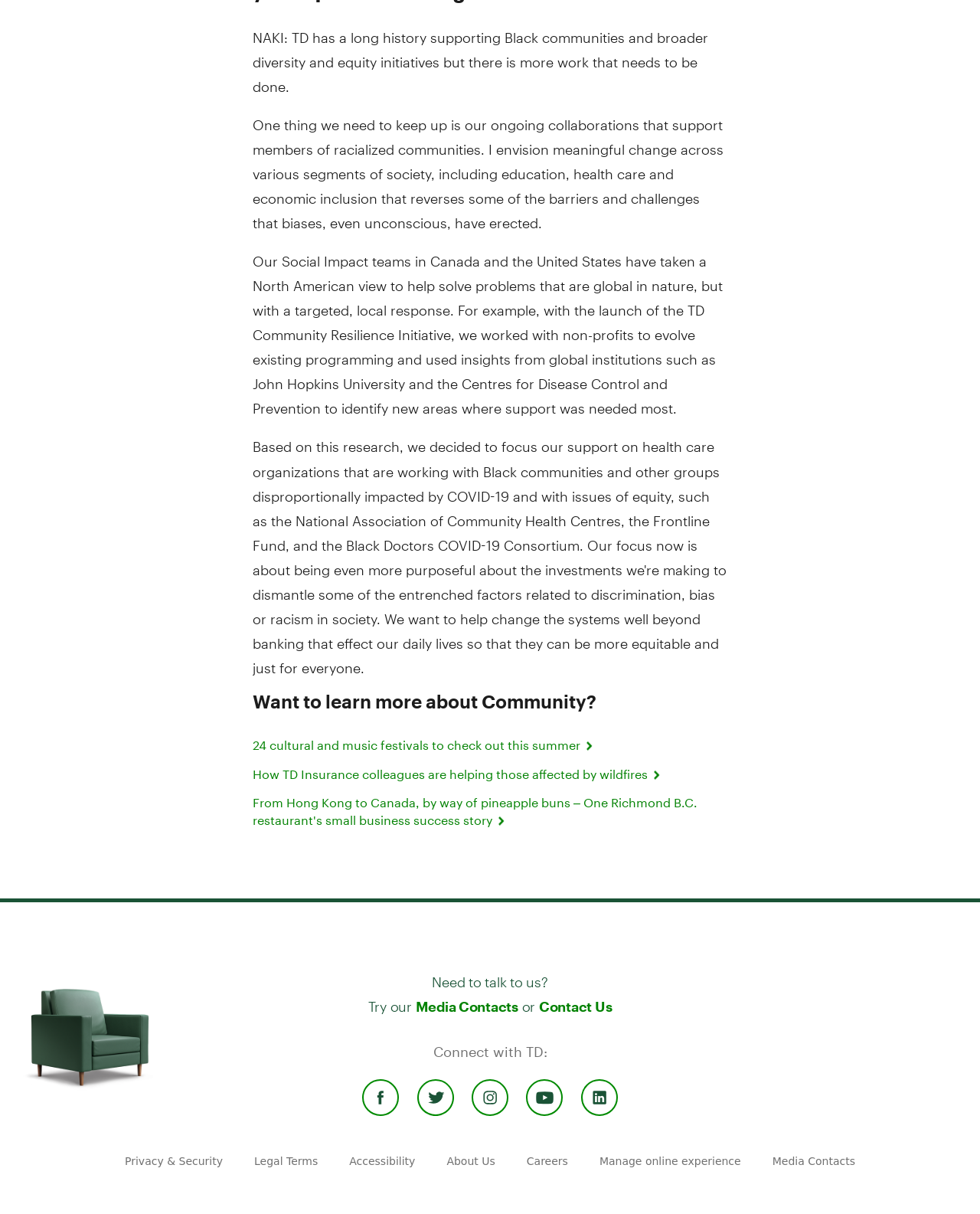Using a single word or phrase, answer the following question: 
How can users contact TD?

Through Media Contacts or Contact Us